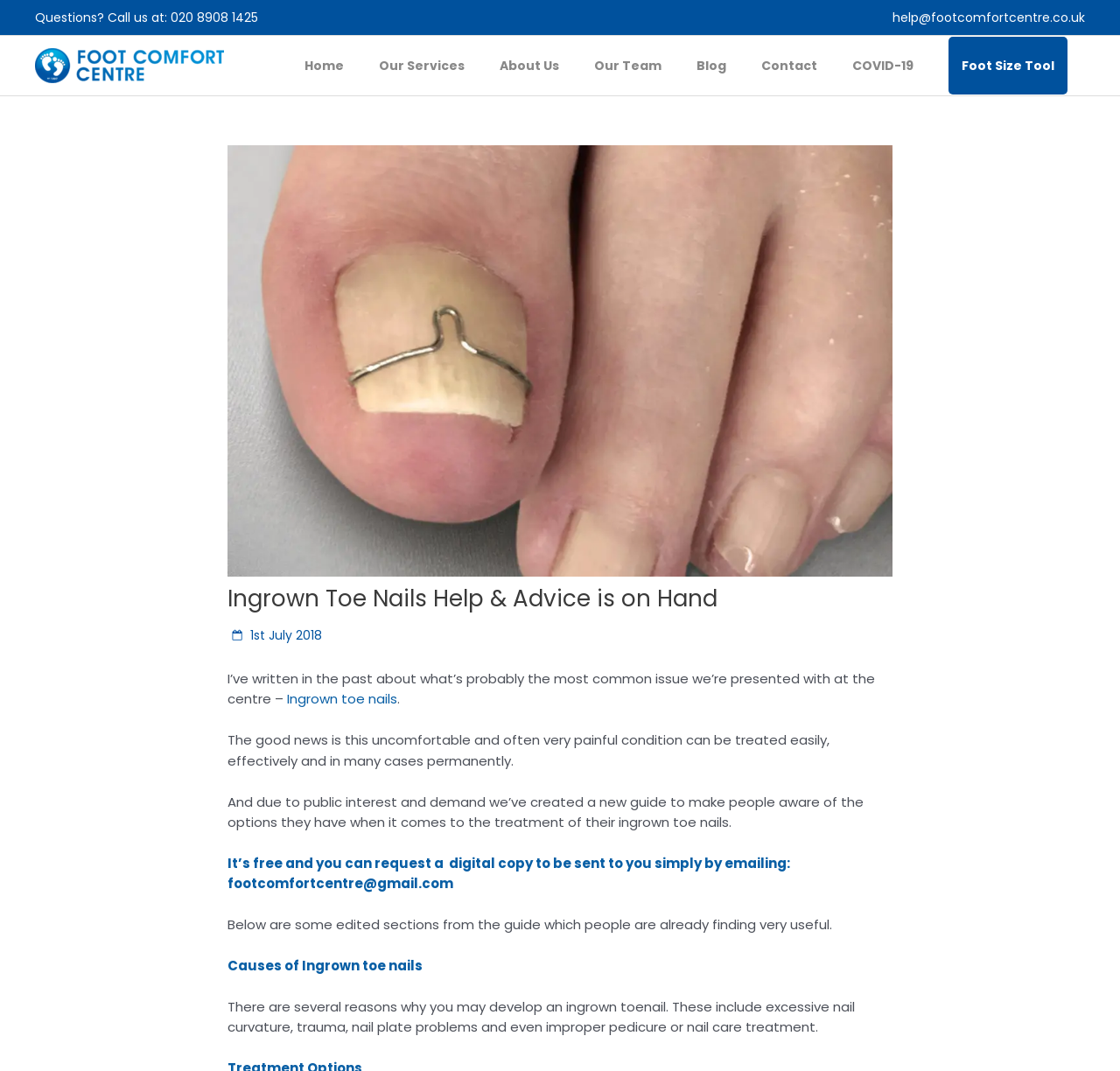Find the bounding box coordinates corresponding to the UI element with the description: "COVID-19". The coordinates should be formatted as [left, top, right, bottom], with values as floats between 0 and 1.

[0.745, 0.033, 0.831, 0.089]